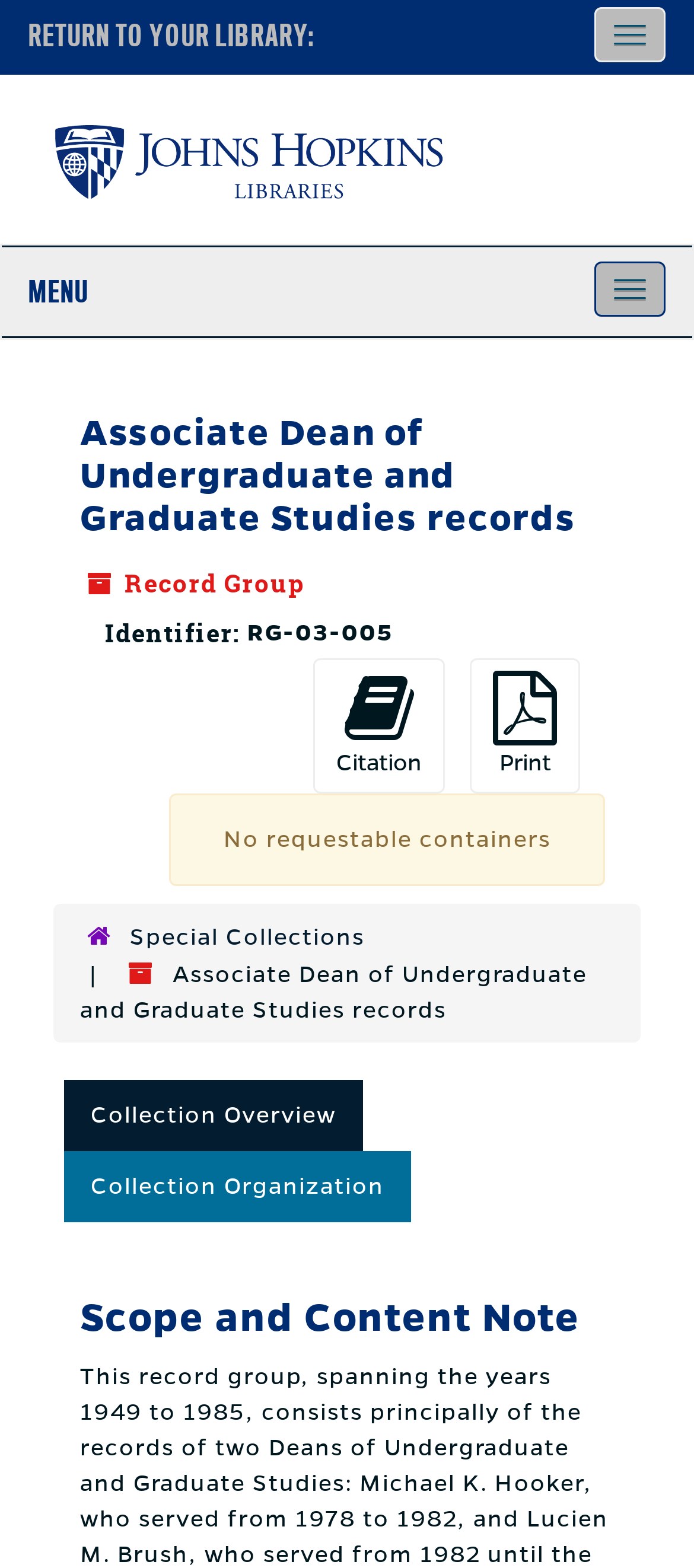For the element described, predict the bounding box coordinates as (top-left x, top-left y, bottom-right x, bottom-right y). All values should be between 0 and 1. Element description: Citation

[0.451, 0.419, 0.641, 0.506]